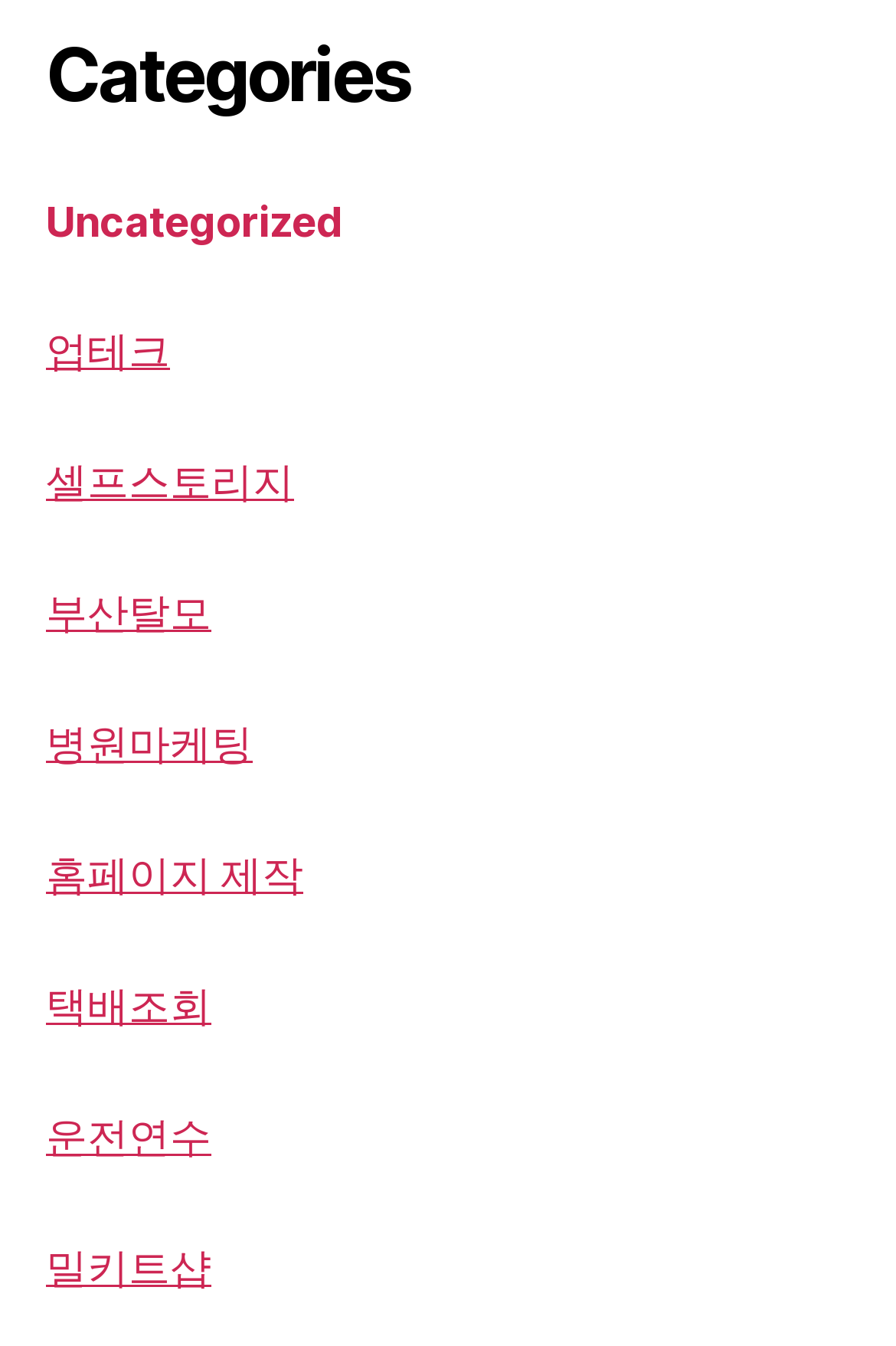Find the bounding box coordinates of the element to click in order to complete this instruction: "Get information about the Fertility Support Group Program". The bounding box coordinates must be four float numbers between 0 and 1, denoted as [left, top, right, bottom].

None